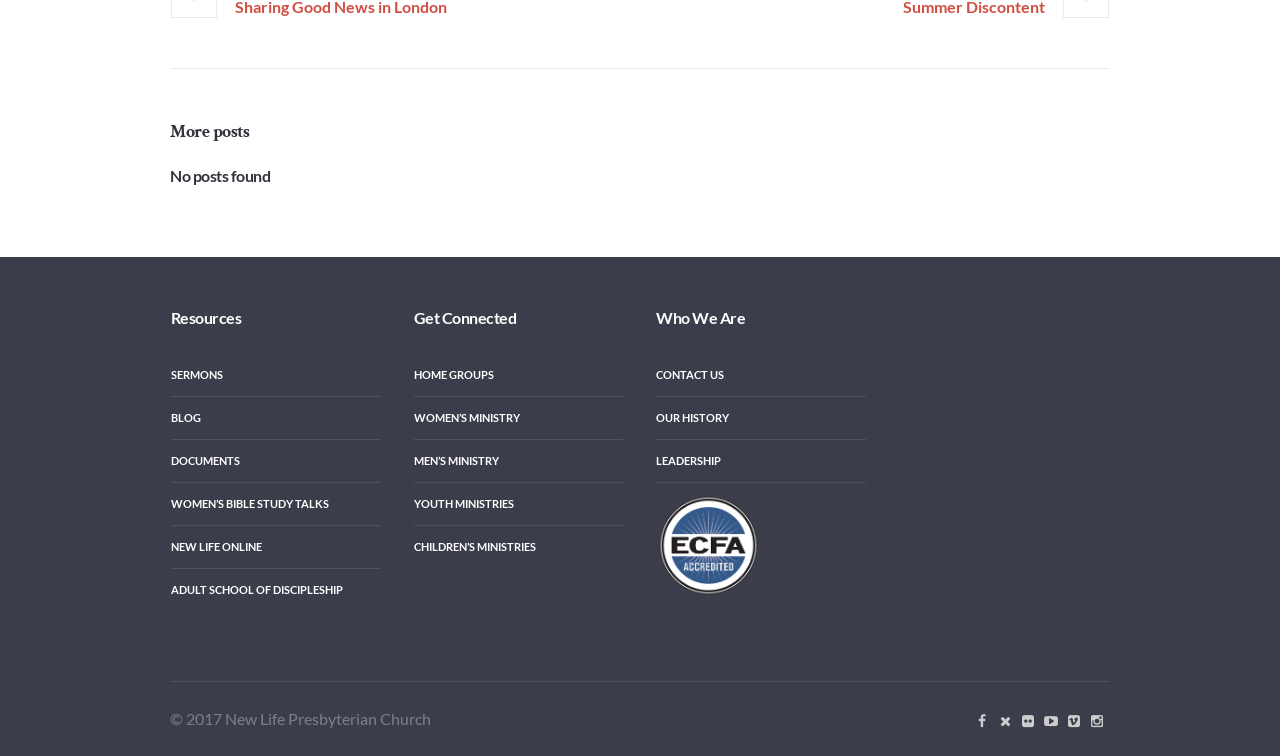How many links are under 'Resources'? Observe the screenshot and provide a one-word or short phrase answer.

5